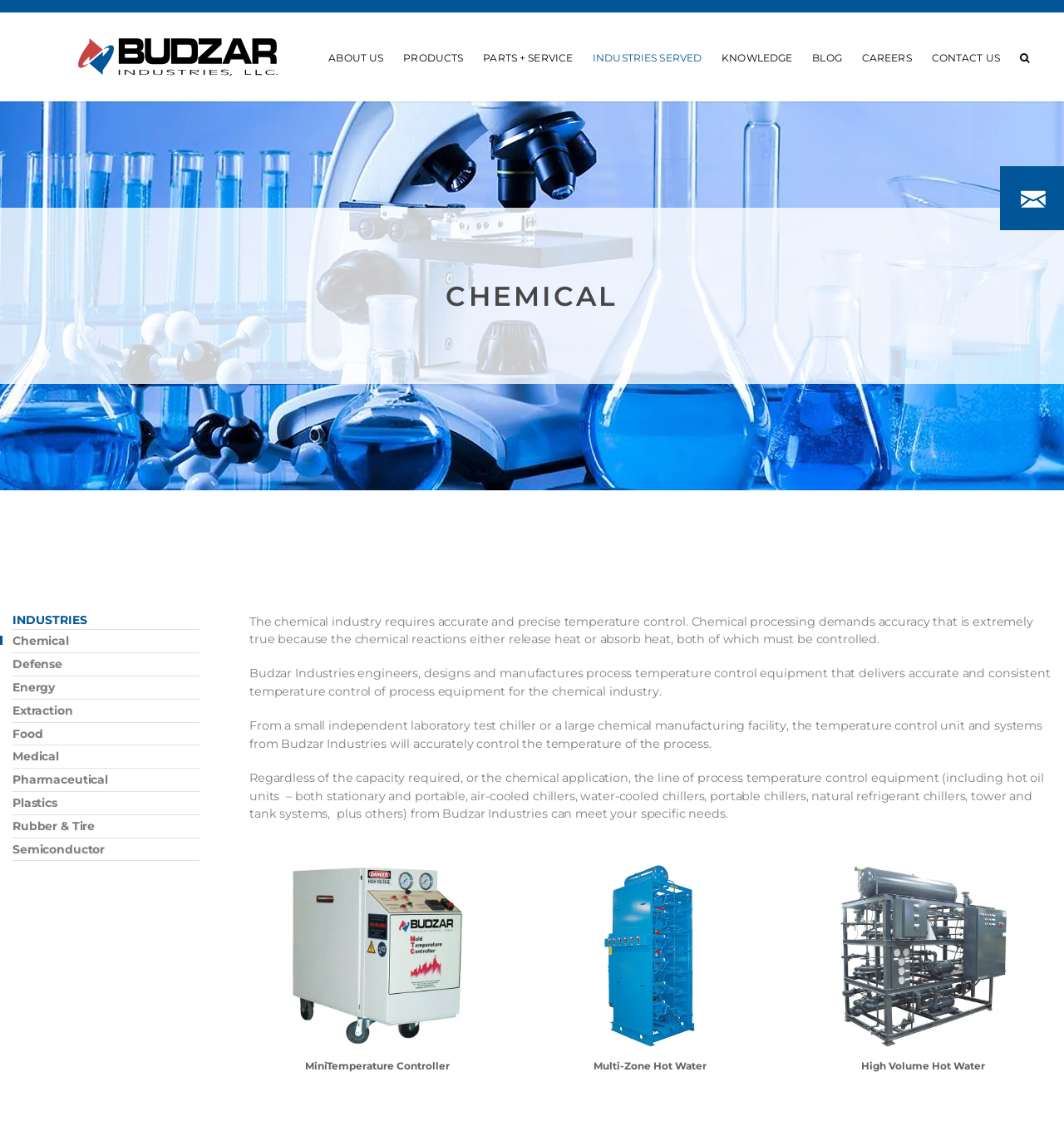Specify the bounding box coordinates of the element's region that should be clicked to achieve the following instruction: "Click the PRODUCTS link". The bounding box coordinates consist of four float numbers between 0 and 1, in the format [left, top, right, bottom].

[0.37, 0.047, 0.445, 0.056]